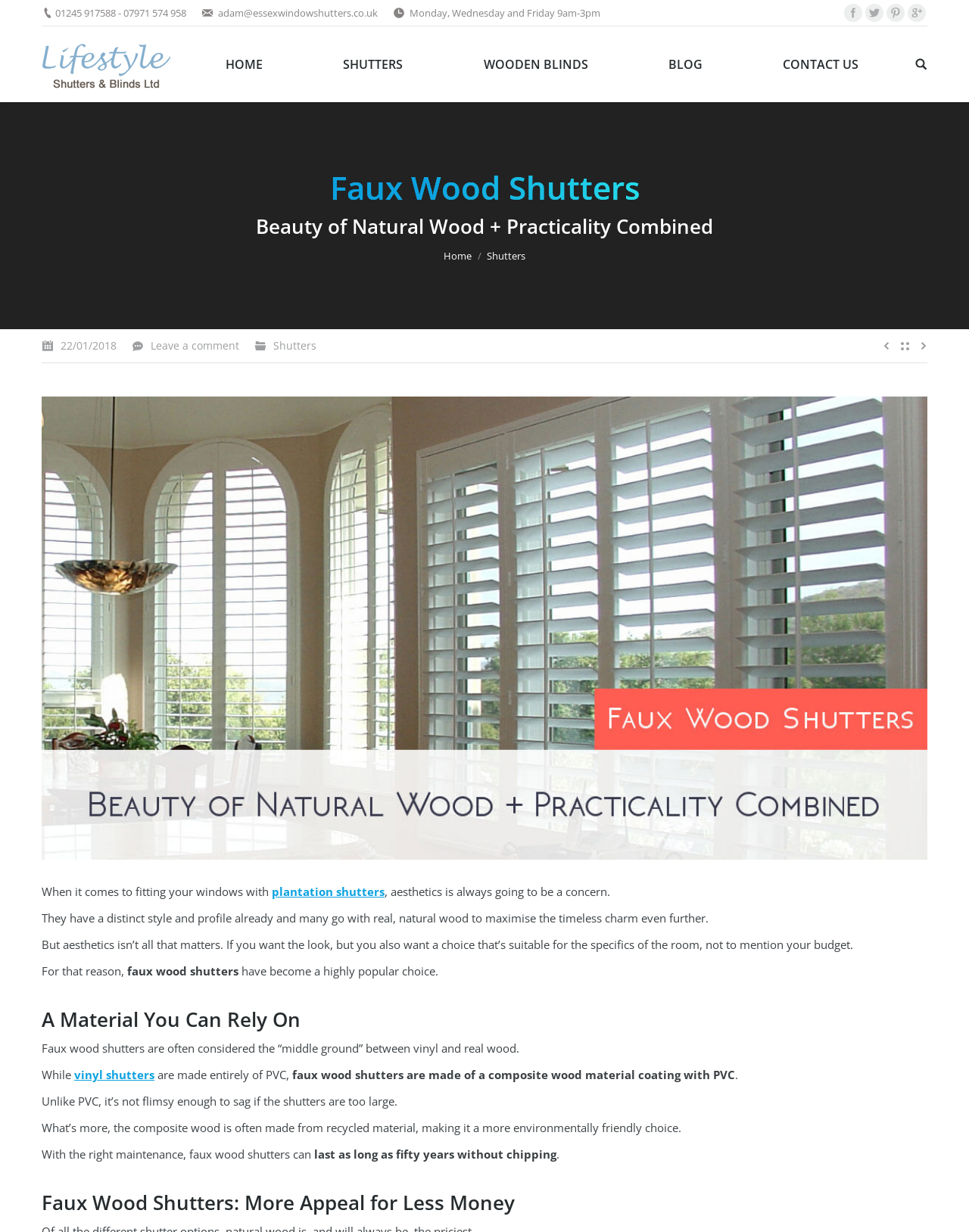What is the address of the company?
From the screenshot, supply a one-word or short-phrase answer.

49 Cutlers Road, Chelmsford, South Woodham Ferrers, CM3 5WA